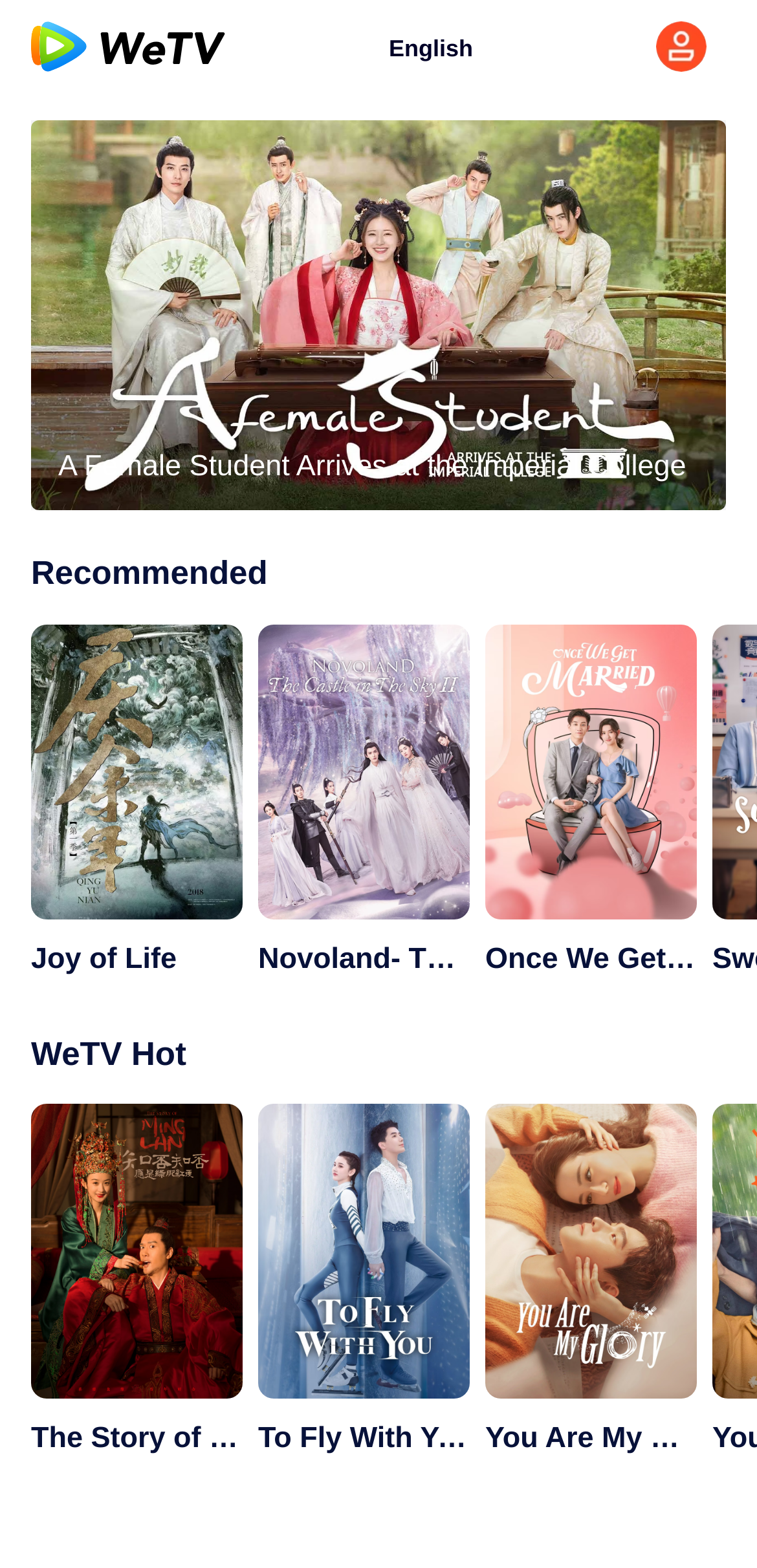Determine the bounding box coordinates for the area that should be clicked to carry out the following instruction: "view recommended content".

[0.041, 0.351, 0.959, 0.382]